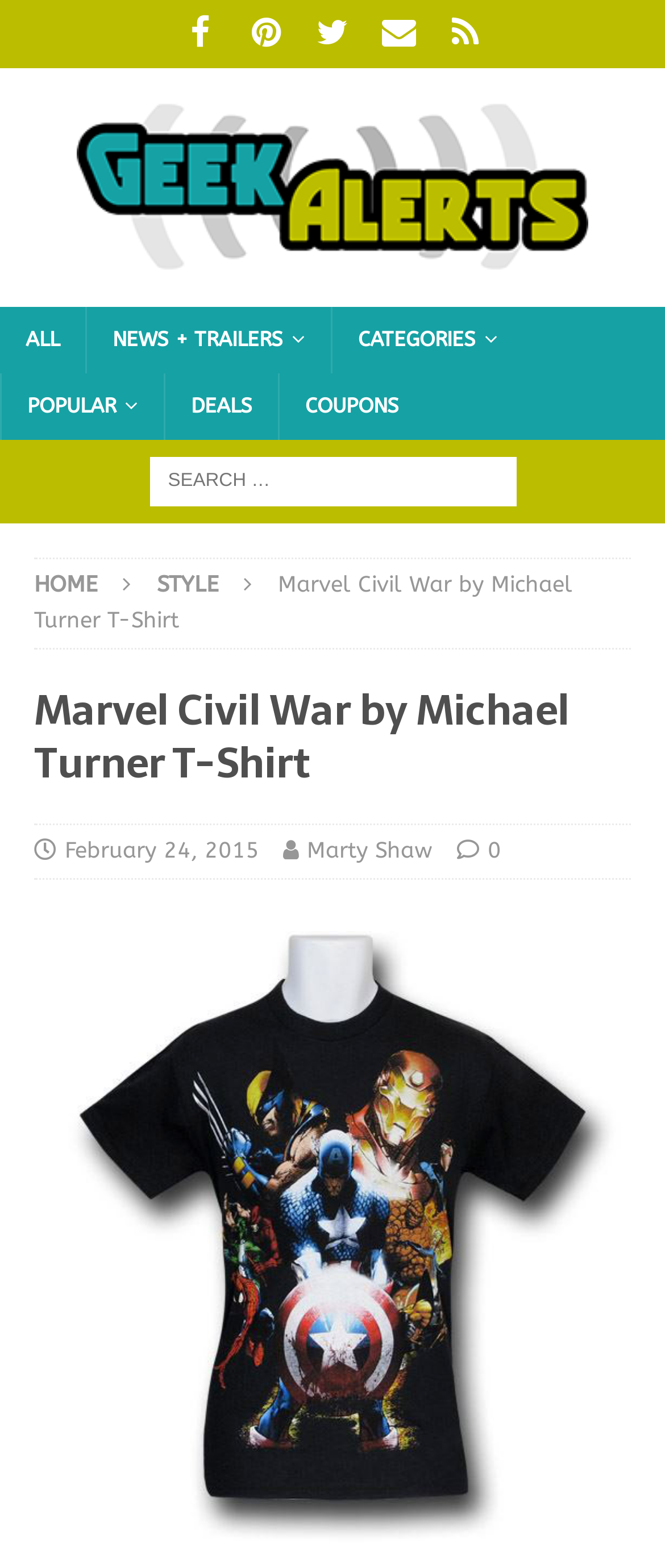Provide an in-depth caption for the contents of the webpage.

This webpage is about a Marvel Civil War t-shirt designed by Michael Turner. At the top, there are five social media links, including Facebook, Pinterest, Twitter, Newsletter, and RSS Feed, aligned horizontally. Below them, there is a GeekAlerts logo, which is an image with a link. 

To the right of the GeekAlerts logo, there are five main navigation links: ALL, NEWS + TRAILERS, CATEGORIES, POPULAR, and DEALS. Below these links, there is a search bar with a search box and a placeholder text "Search for:". 

On the left side, there is a complementary section with a HOME link and a STYLE link. Below these links, there is a large header section with the title "Marvel Civil War by Michael Turner T-Shirt" in bold font. This section also contains the publication date "February 24, 2015", the author "Marty Shaw", and a comment count "0". 

Below the header section, there is a large image of the Marvel Civil War t-shirt designed by Michael Turner, which takes up most of the page's width.